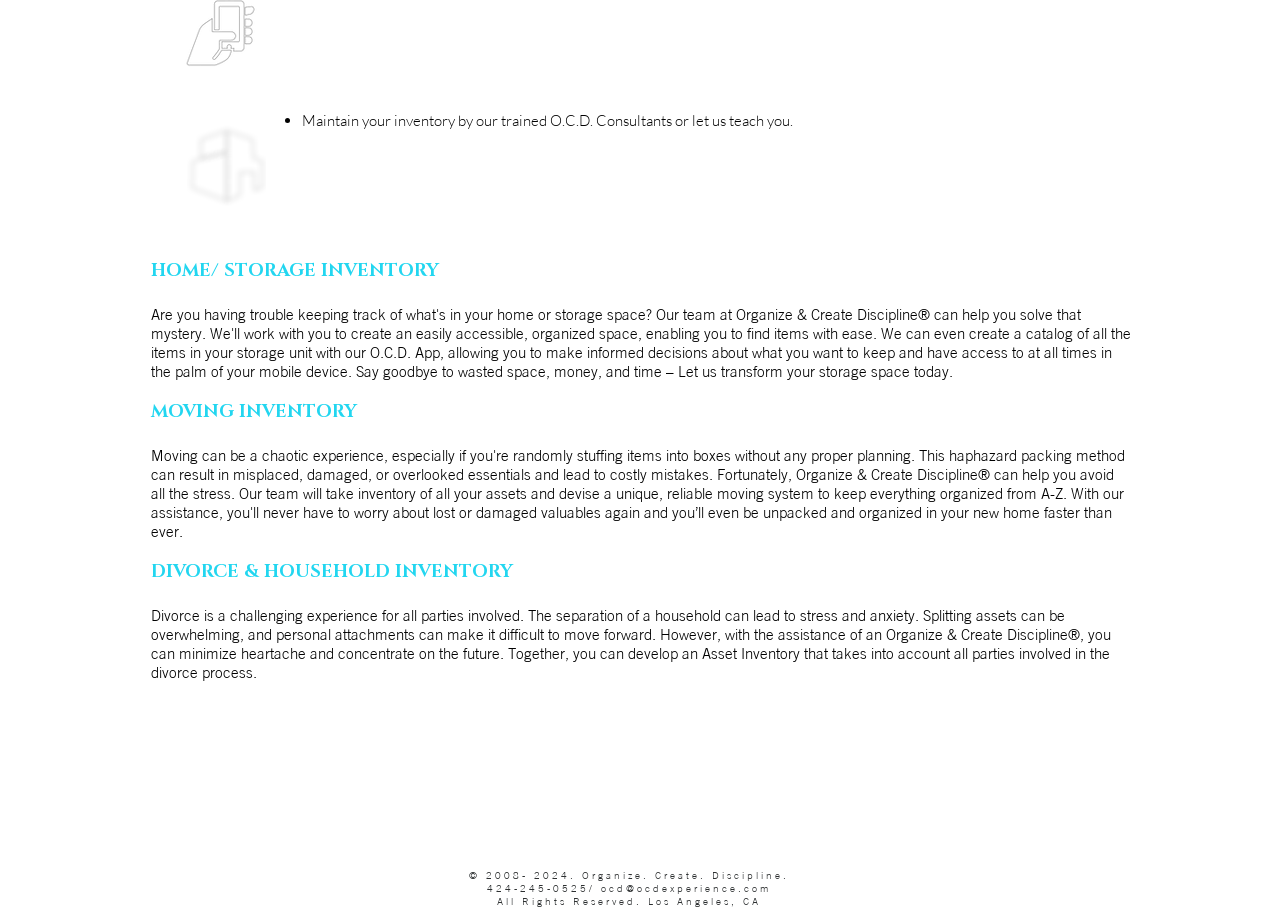What is the phone number listed on the webpage?
Give a single word or phrase answer based on the content of the image.

424-245-0525